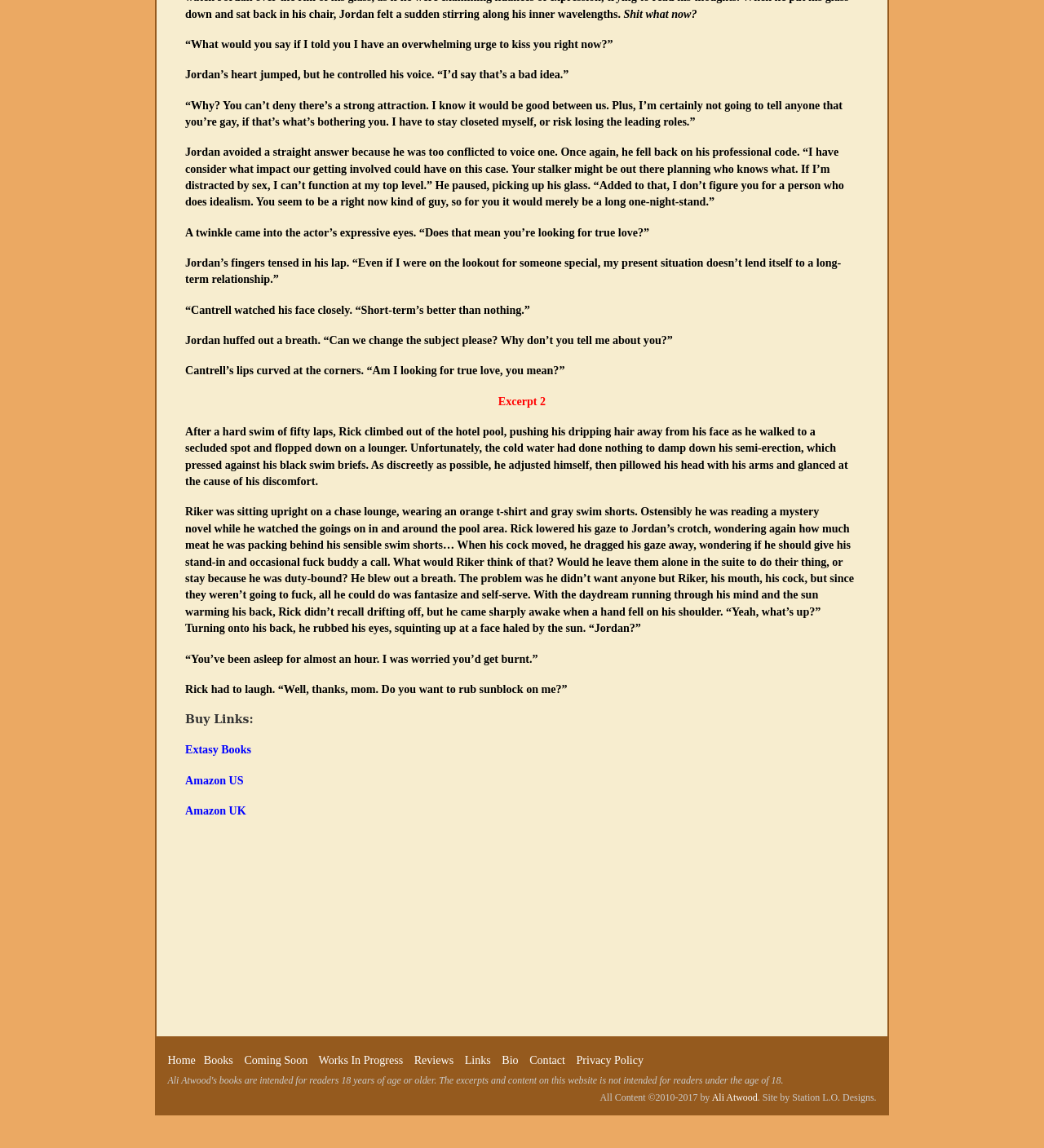What is Rick wearing?
Refer to the image and offer an in-depth and detailed answer to the question.

According to the text, Rick is wearing black swim briefs, which is mentioned when he adjusts himself discreetly after getting out of the pool.